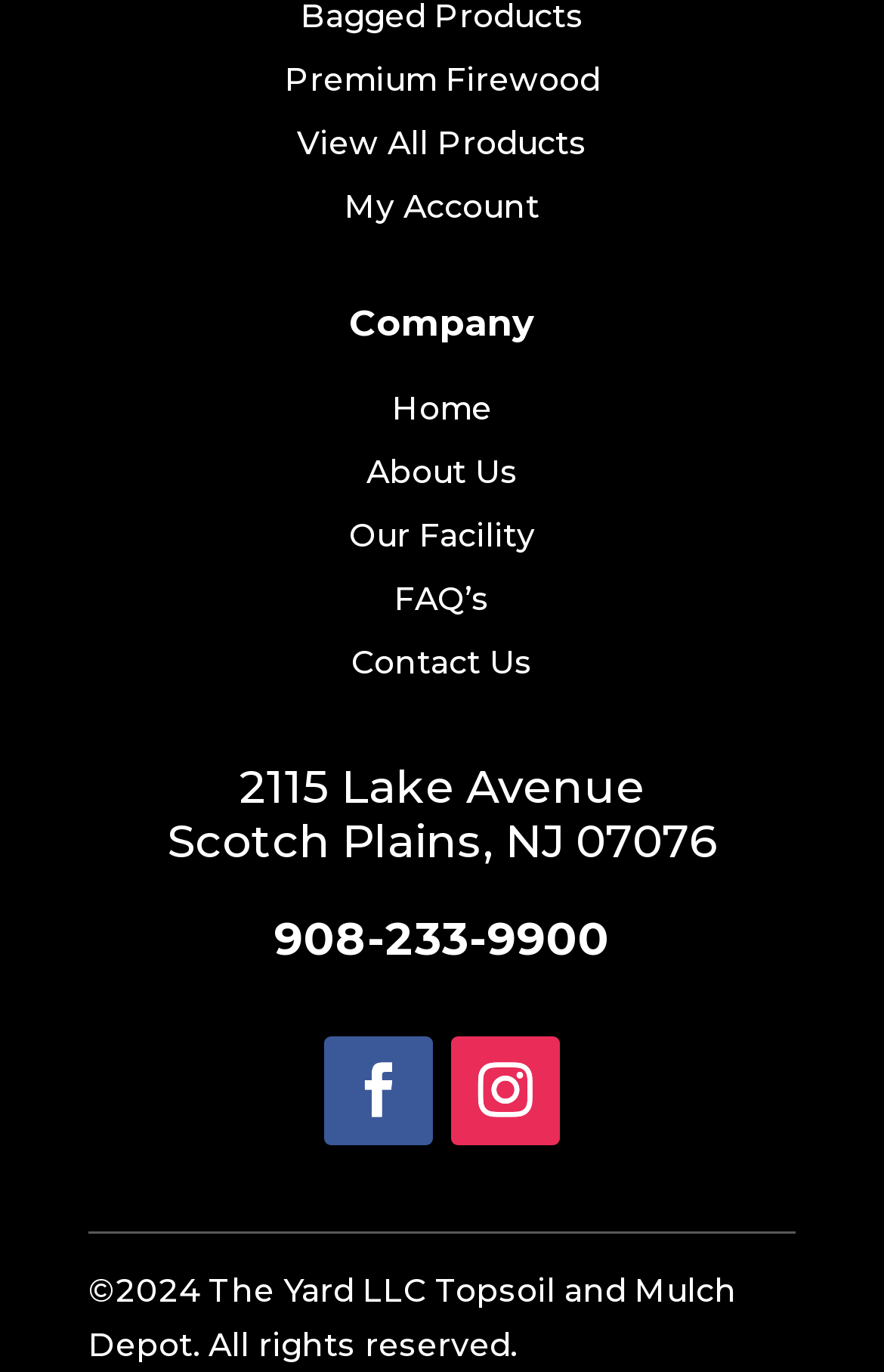Can you specify the bounding box coordinates for the region that should be clicked to fulfill this instruction: "Visit the Home page".

[0.444, 0.282, 0.556, 0.312]